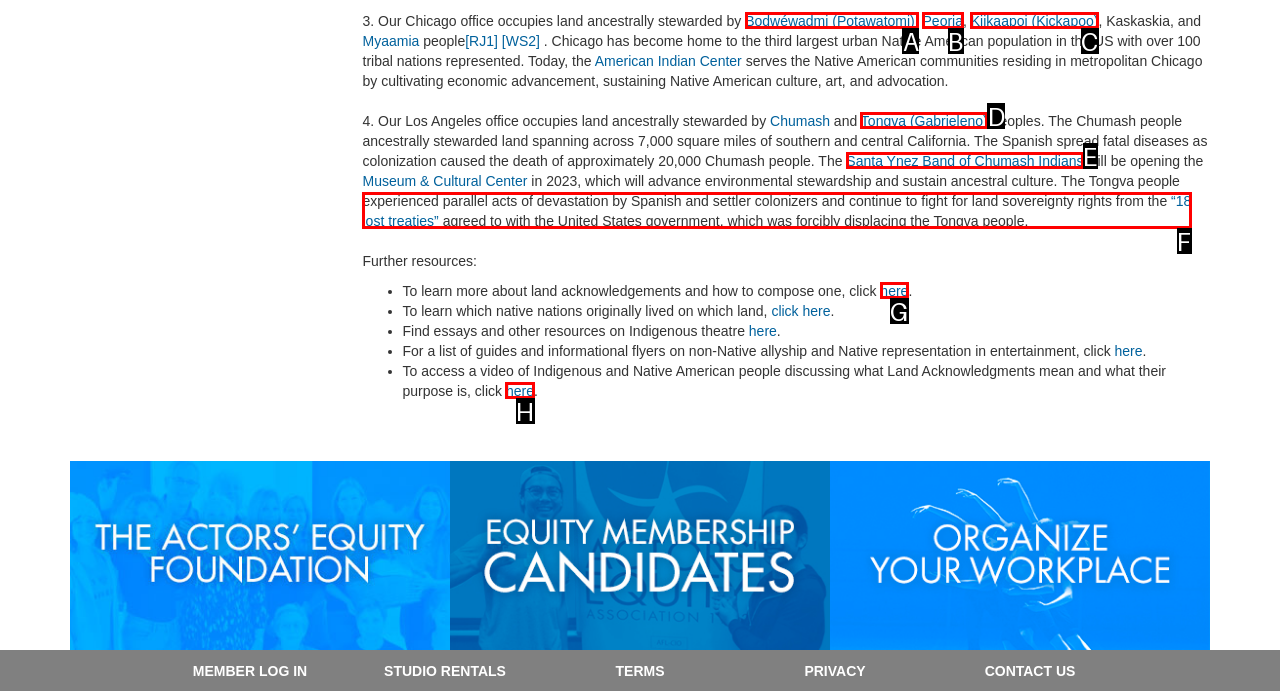Given the description: “18 lost treaties”, identify the matching option. Answer with the corresponding letter.

F